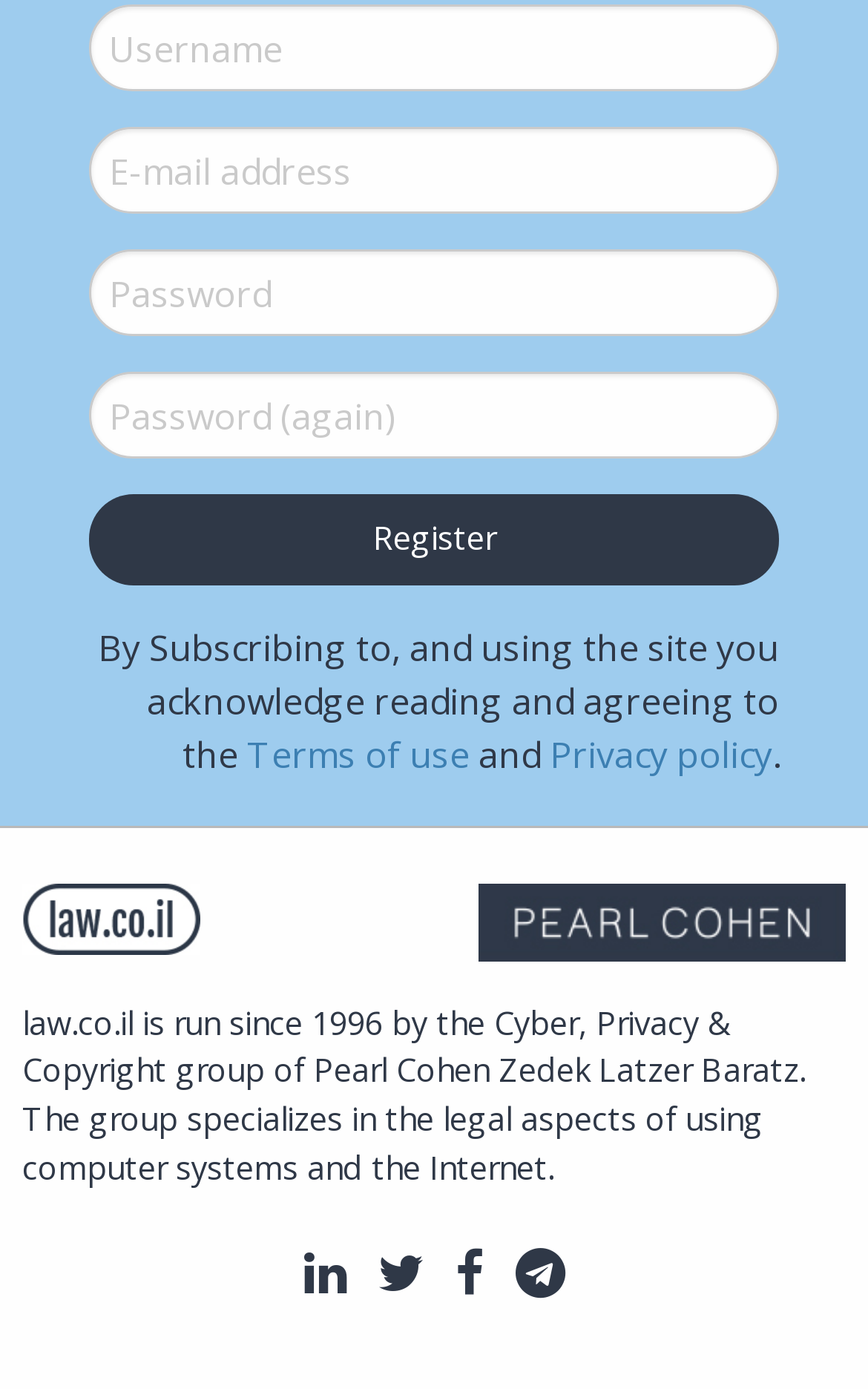Locate the bounding box coordinates of the segment that needs to be clicked to meet this instruction: "Read terms of use".

[0.285, 0.526, 0.541, 0.561]